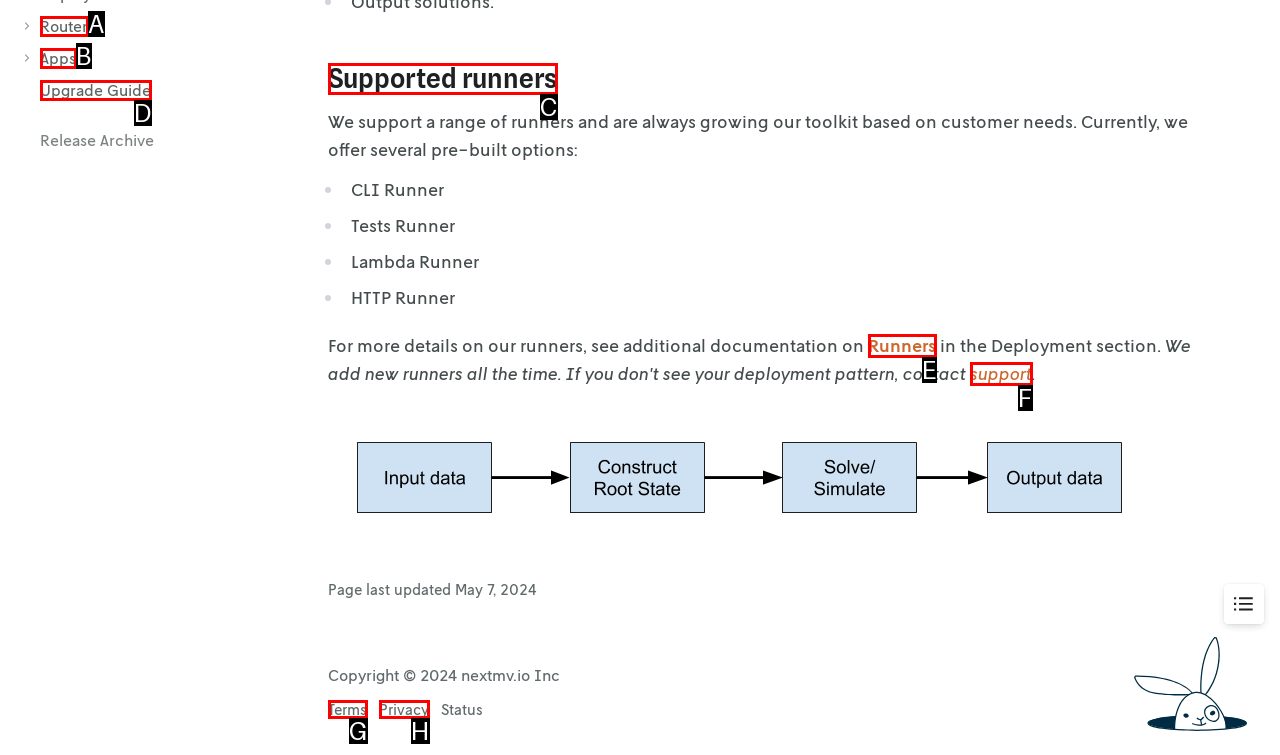Determine the HTML element that aligns with the description: Indian mantras
Answer by stating the letter of the appropriate option from the available choices.

None